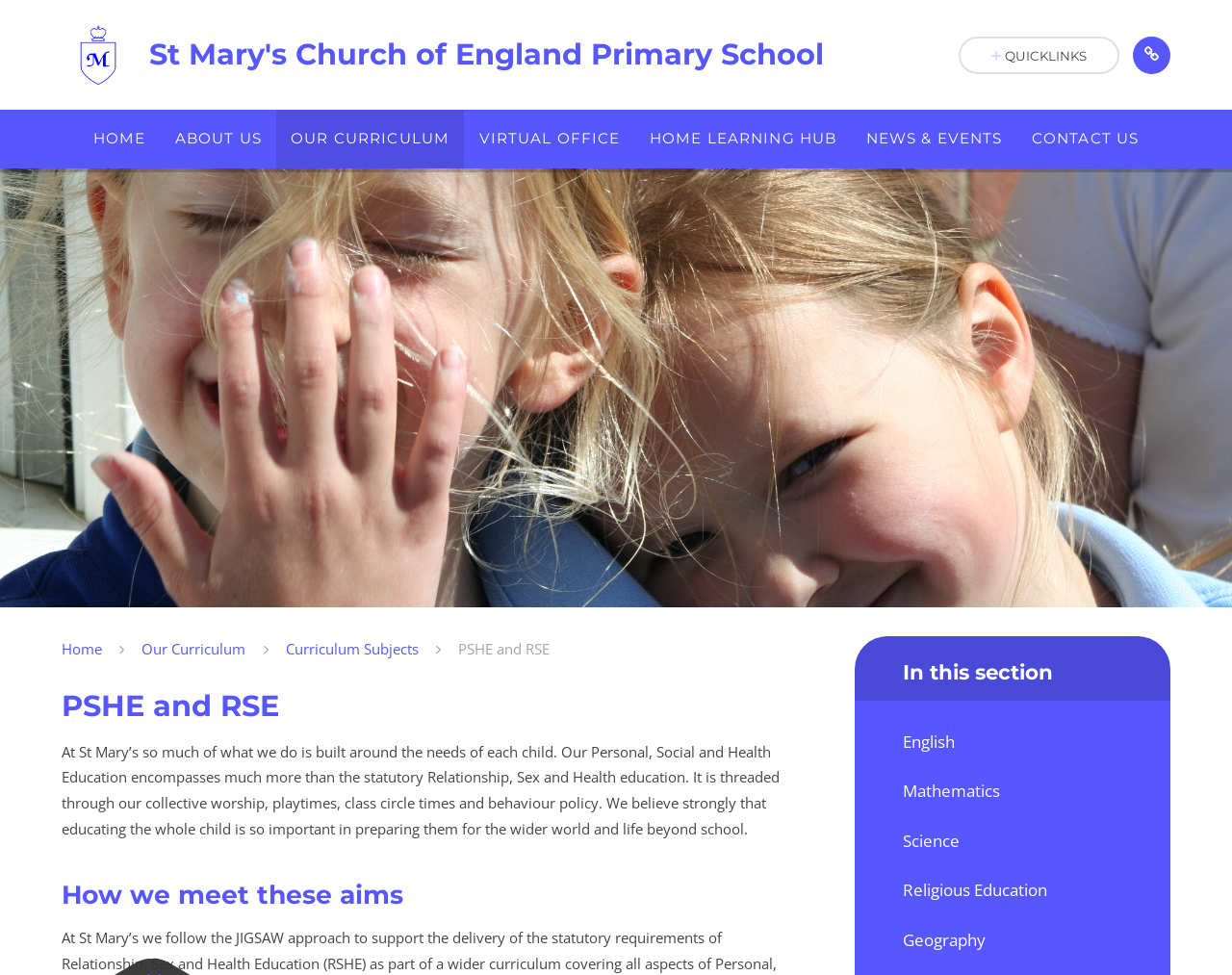Detail the various sections and features of the webpage.

This webpage is about St Mary's Church of England Primary School, specifically focusing on PSHE (Personal, Social and Health Education) and RSE (Relationship, Sex and Health education). 

At the top left corner, there is a "Skip to content" link. Next to it, on the top left, is the school's logo, accompanied by the school's name in a heading. 

A navigation menu is located at the top center, consisting of seven links: "HOME", "ABOUT US", "OUR CURRICULUM", "VIRTUAL OFFICE", "HOME LEARNING HUB", "NEWS & EVENTS", and "CONTACT US". 

On the top right, there is a small image and a "QUICKLINKS" label. A search textbox is located nearby. 

Below the navigation menu, there is a section with a heading "PSHE and RSE". This section contains a paragraph of text describing the school's approach to PSHE and RSE, emphasizing the importance of educating the whole child. 

Underneath, there is a heading "How we meet these aims", followed by a section with a heading "In this section". This section contains five links: "English", "Mathematics", "Science", "Religious Education", and "Geography", each accompanied by a small image.